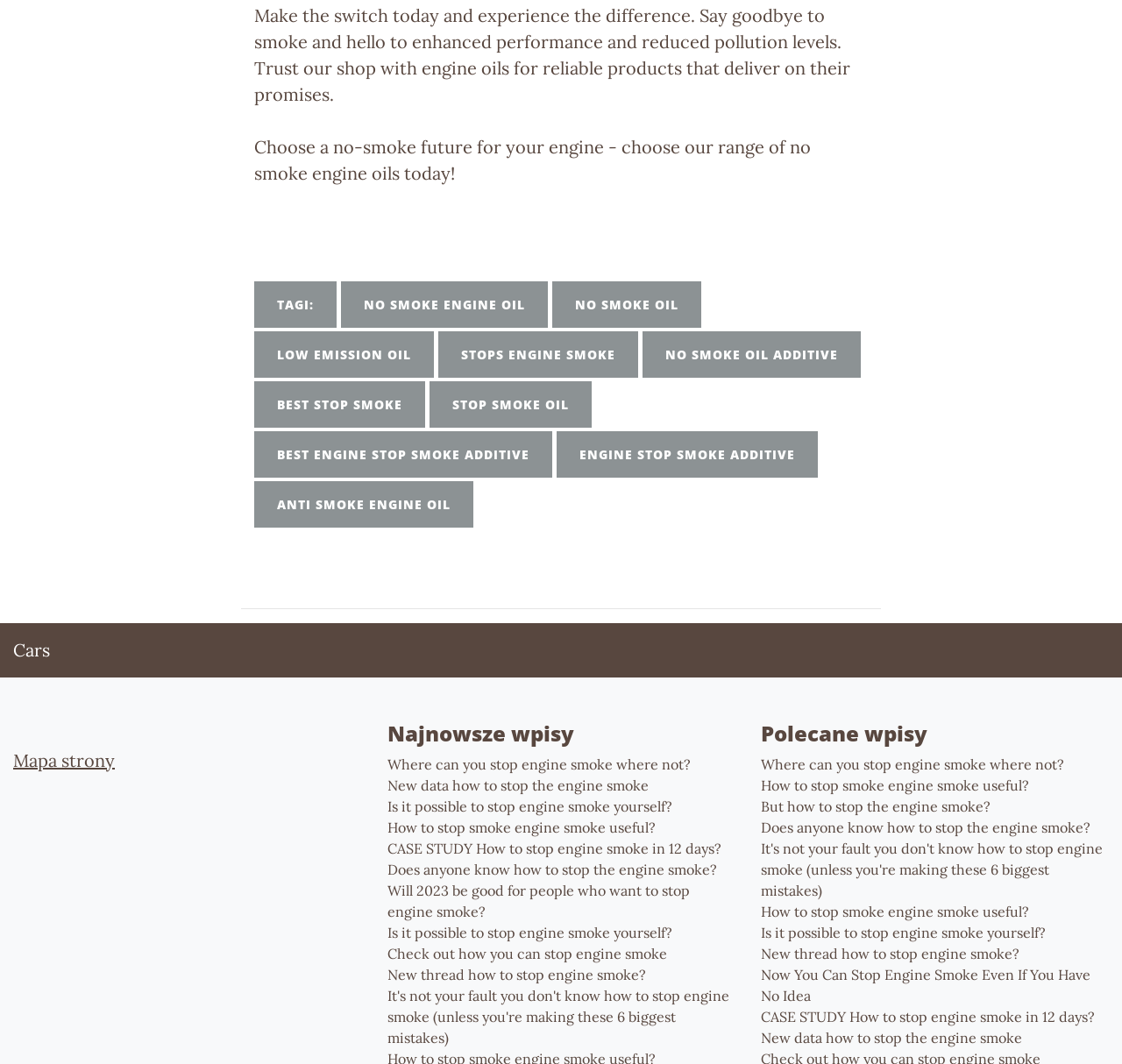What is the main topic of this webpage?
Provide a detailed answer to the question, using the image to inform your response.

The main topic of this webpage is engine smoke, which can be inferred from the multiple links and text descriptions related to stopping engine smoke, no smoke engine oils, and low emission oils.